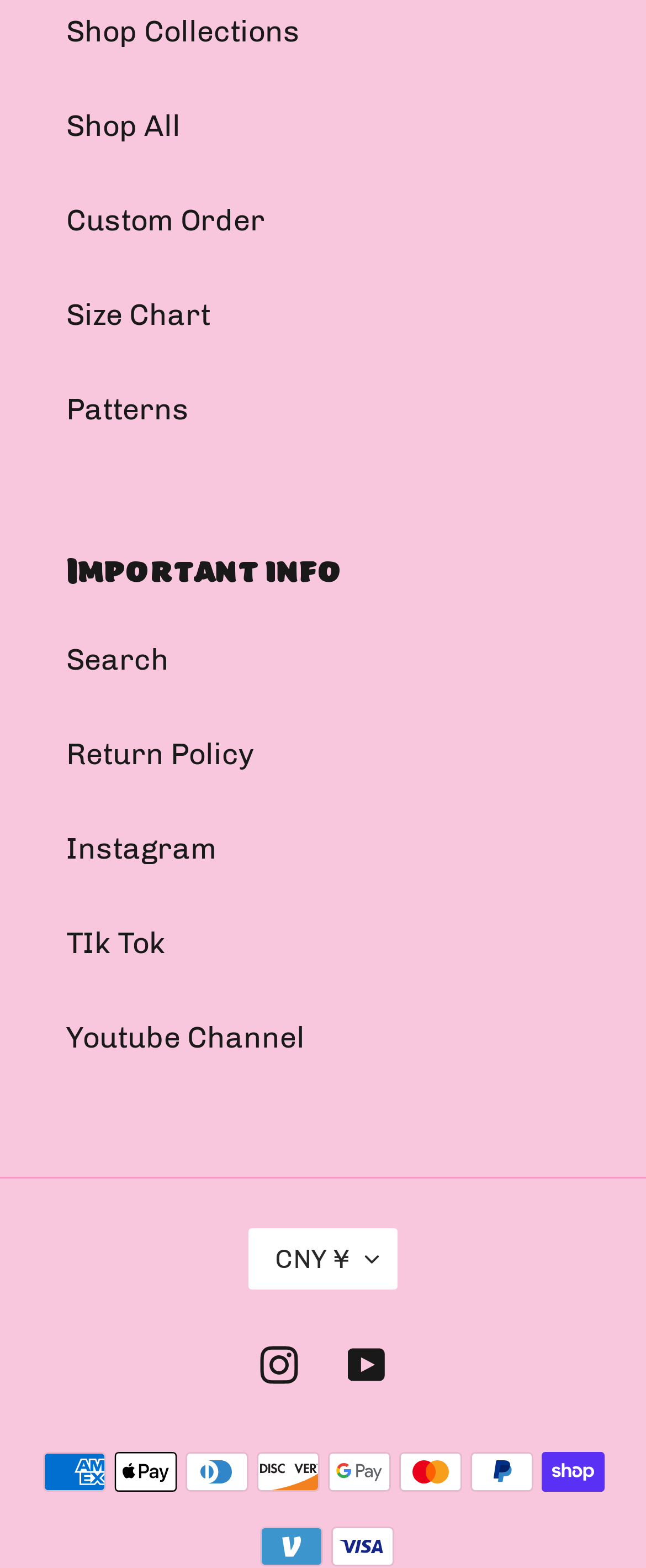Please reply to the following question using a single word or phrase: 
How many payment methods are there?

9